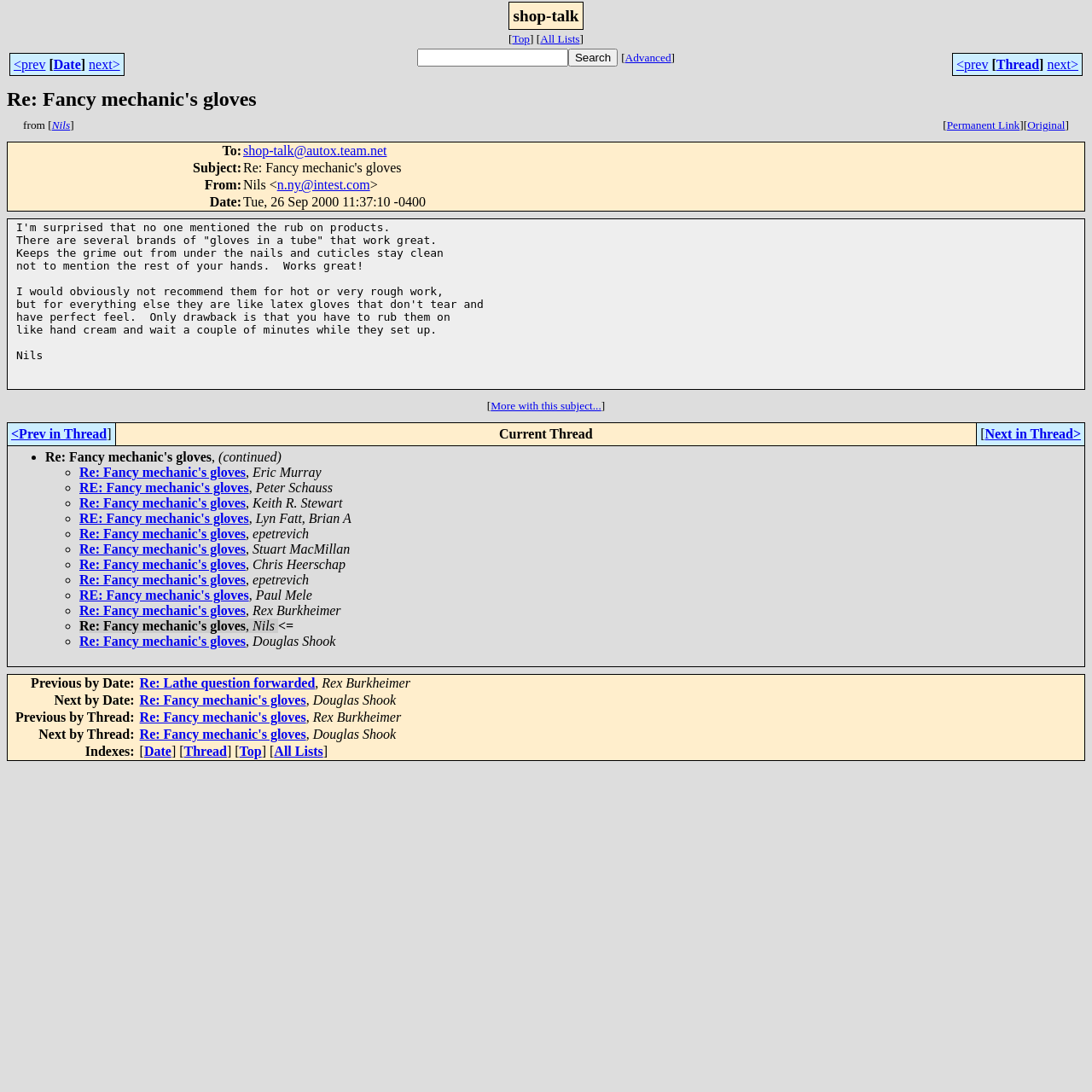How many minutes do you have to wait for the 'gloves in a tube' products to set up?
Utilize the information in the image to give a detailed answer to the question.

I found the answer by reading the text in the LayoutTableCell, which states that you have to rub them on like hand cream and wait a couple of minutes while they set up.